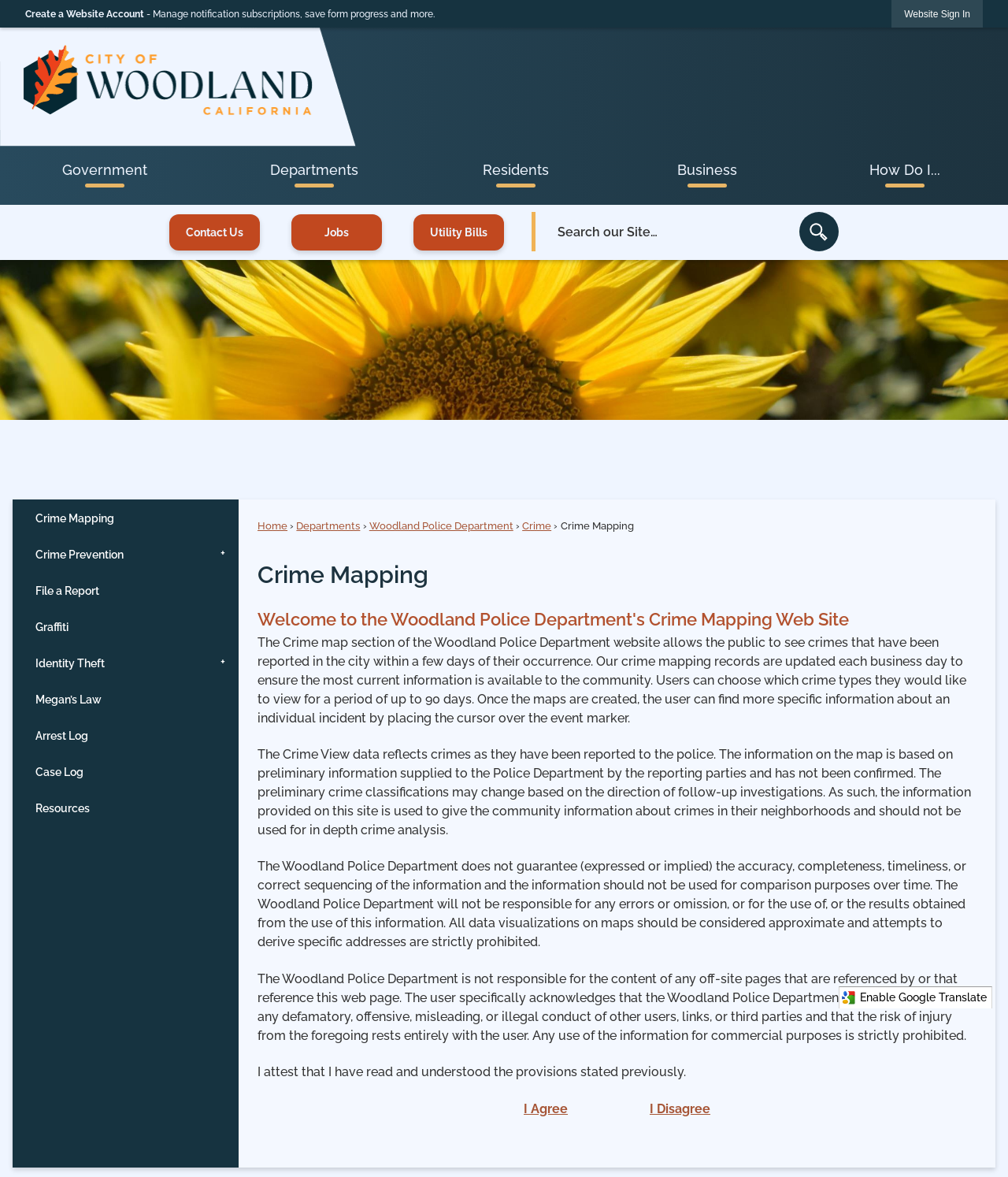Illustrate the webpage with a detailed description.

The webpage is the Crime Map section of the Woodland Police Department website. At the top, there is a navigation menu with links to "Skip to Main Content", "Create a Website Account", and "Website Sign In". Below this, there is a horizontal menu with options for "Government", "Departments", "Residents", "Business", and "How Do I...". 

To the right of this menu, there is a "Quick Links" section with links to "Contact Us", "Jobs", and "Utility Bills". Next to this, there is a "Search" region with a search bar and a "Search" button accompanied by a magnifying glass icon.

The main content of the page is divided into two sections. On the left, there is a vertical menu with options for "Crime Mapping", "Crime Prevention", "File a Report", "Graffiti", "Identity Theft", "Megan’s Law", "Arrest Log", "Case Log", and "Resources". 

On the right, there is a heading that reads "Crime Mapping" followed by a description of the crime mapping feature, which allows users to view reported crimes in the city within a few days of their occurrence. The description also explains that the crime data is updated daily and that users can choose which crime types to view for up to 90 days. 

Below this, there are several paragraphs of text that provide disclaimers and warnings about the use of the crime data, including that the data is preliminary and may change based on further investigation. The text also warns against using the data for commercial purposes or attempting to derive specific addresses from the maps.

At the bottom of the page, there are two buttons: "I Agree" and "I Disagree", which presumably relate to the user's agreement to the terms and conditions of using the crime mapping feature.